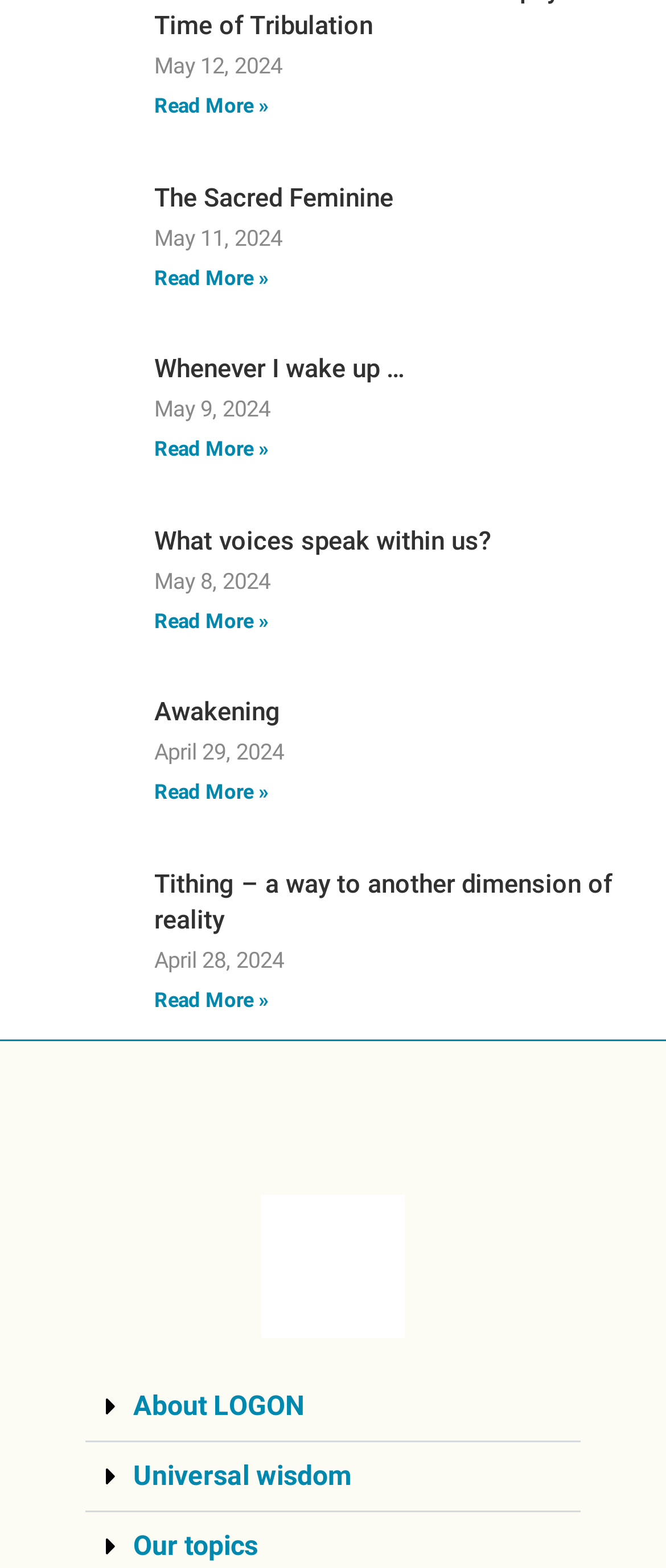What is the date of the latest article?
Refer to the image and give a detailed answer to the query.

I looked for the earliest date among the 'StaticText' elements with dates. The earliest date is 'May 12, 2024', which is associated with the article 'A New Earth Beckons – Philosophy in a Time of Tribulation'.